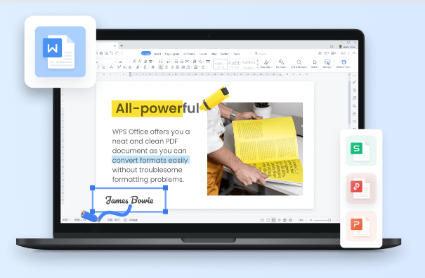Detail all significant aspects of the image you see.

The image features a laptop displaying a document editing interface from WPS Office, prominently highlighting its capabilities in converting PDF files into editable formats. The document showcases the phrase "All-powerful," indicating WPS Office's efficiency in handling PDF to Word conversions seamlessly. Accompanying visual elements include a pen and an icon resembling a Word document, emphasizing the application's functionality. Notably, the screen shows a user's hands interacting with the document, underscoring a user-friendly experience. The overall layout includes colorful icons for various document formats, which visually conveys the versatility of WPS Office, presenting it as an all-in-one solution for office needs.